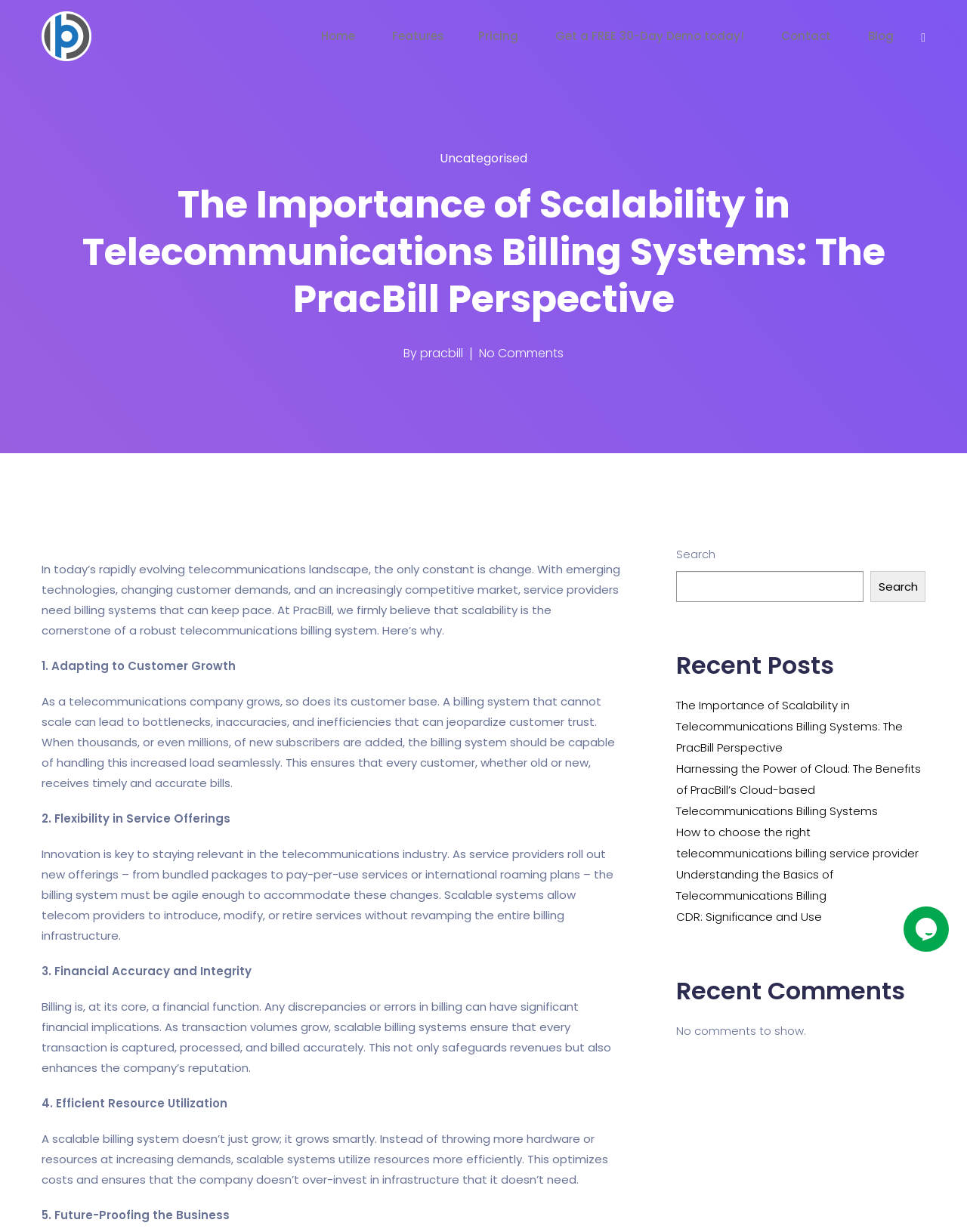What is the topic of the article?
Please provide a single word or phrase as your answer based on the screenshot.

Scalability in Telecommunications Billing Systems